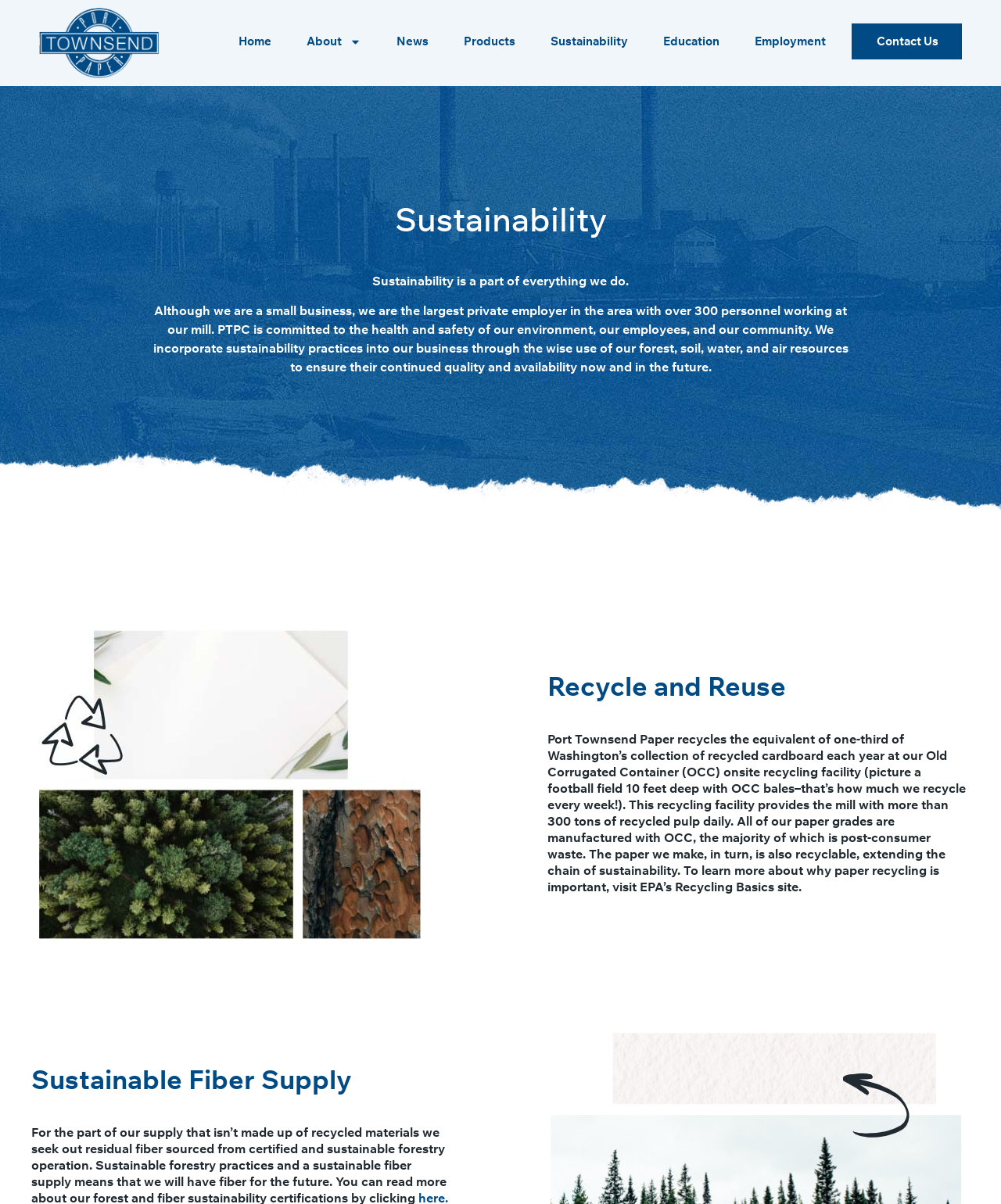What is the company's commitment to?
Analyze the screenshot and provide a detailed answer to the question.

According to the webpage, Port Townsend Paper Company is committed to the health and safety of their environment, employees, and community, as stated in the paragraph below the heading 'Sustainability'.